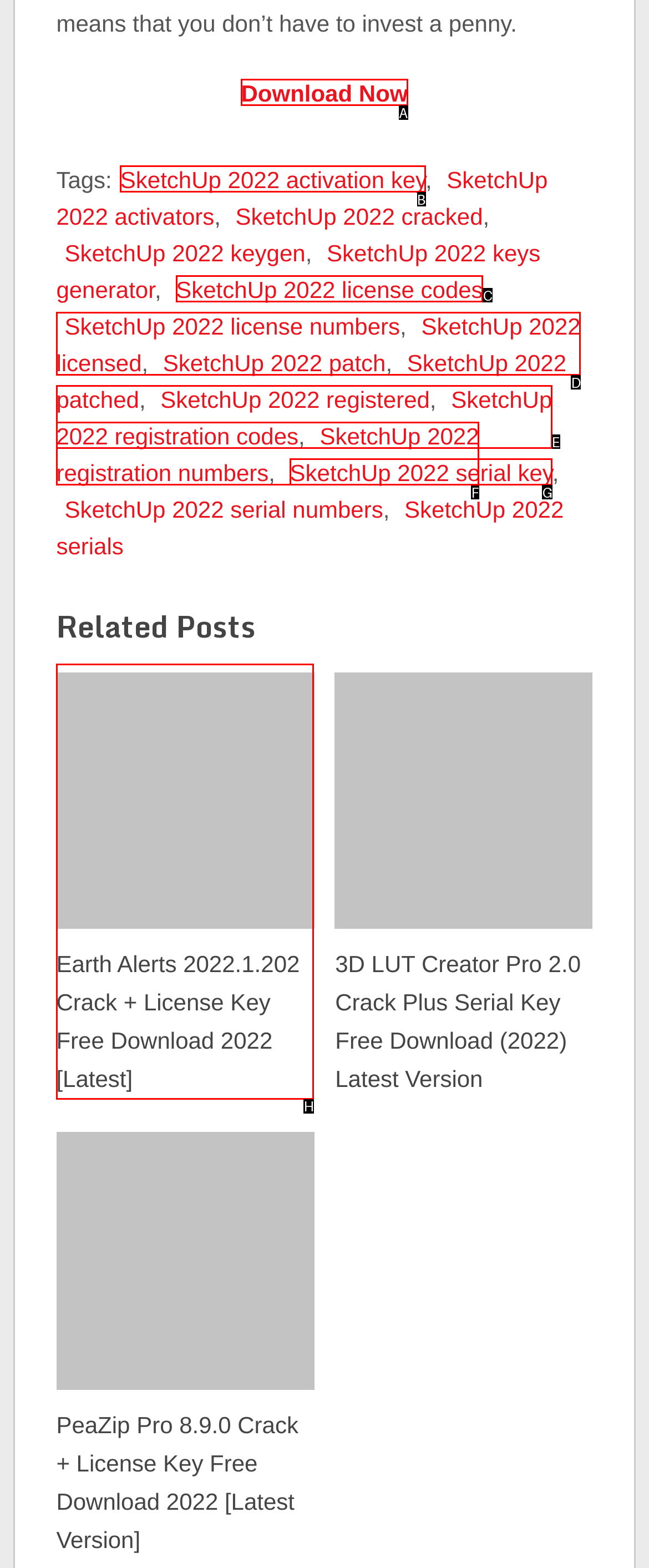From the given choices, determine which HTML element matches the description: Download Now. Reply with the appropriate letter.

A